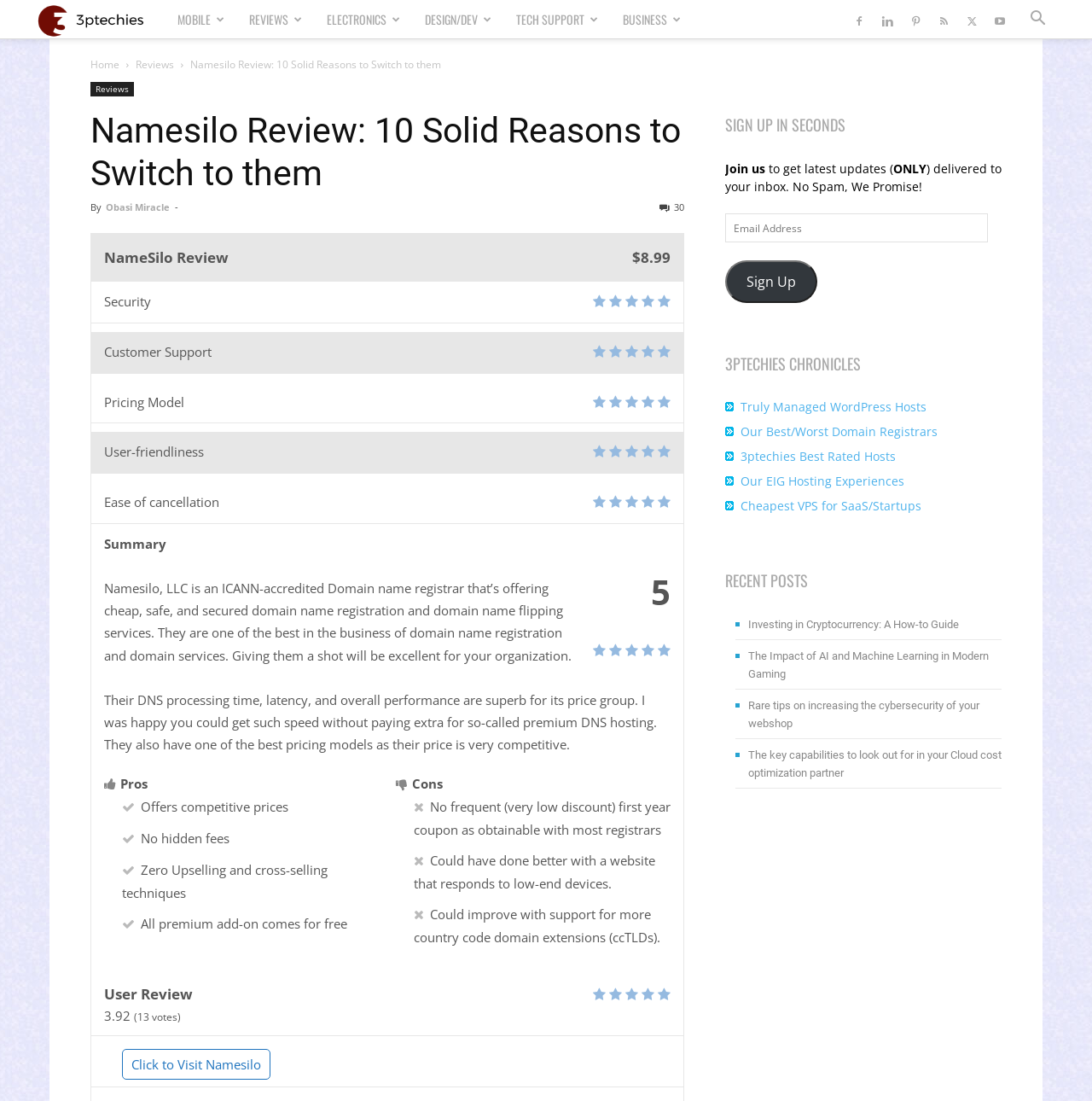Reply to the question with a single word or phrase:
What is the rating of Namesilo based on user reviews?

3.92